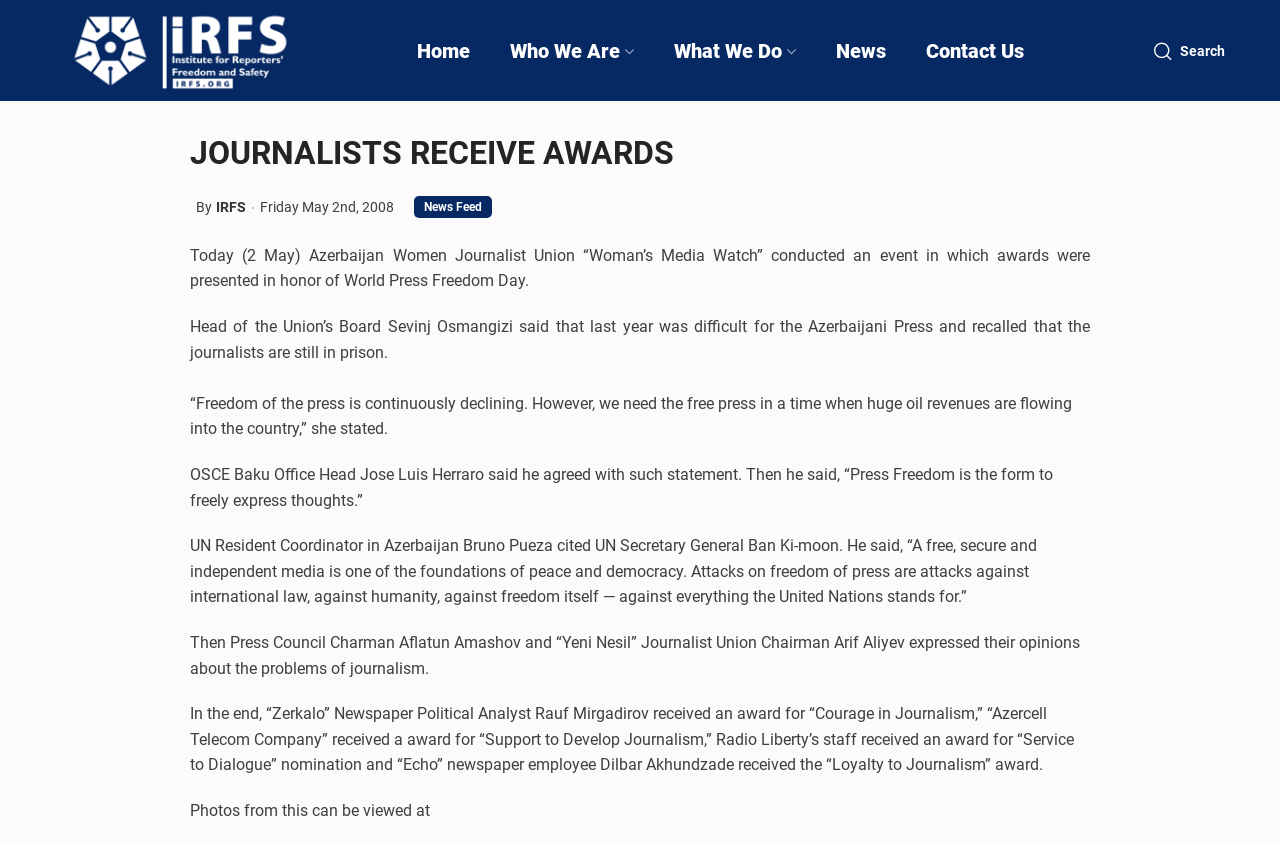Point out the bounding box coordinates of the section to click in order to follow this instruction: "go to home page".

[0.31, 0.036, 0.383, 0.084]